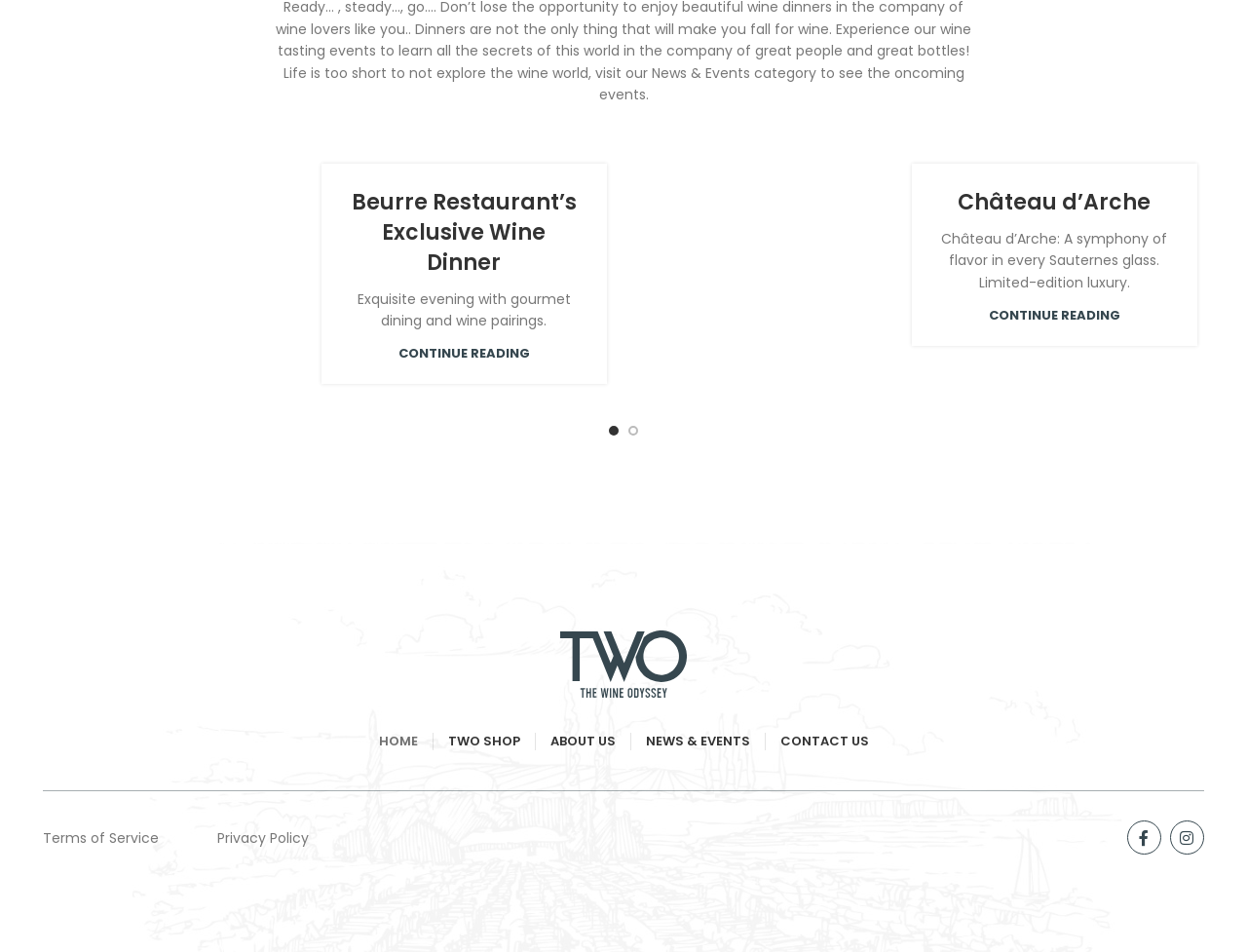Please mark the bounding box coordinates of the area that should be clicked to carry out the instruction: "Check the Terms of Service".

[0.034, 0.87, 0.127, 0.89]